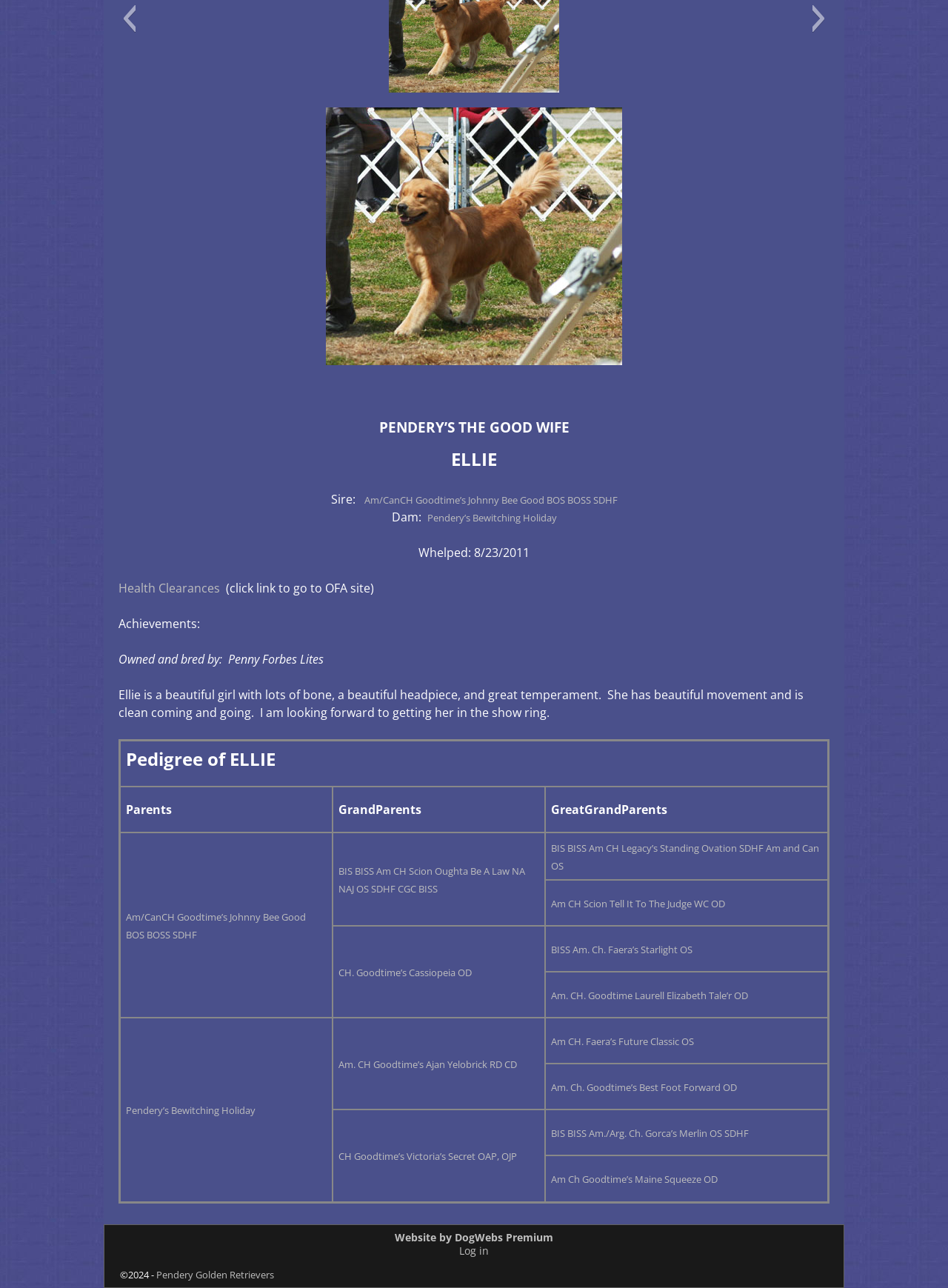Given the element description CH. Goodtime’s Cassiopeia OD, identify the bounding box coordinates for the UI element on the webpage screenshot. The format should be (top-left x, top-left y, bottom-right x, bottom-right y), with values between 0 and 1.

[0.357, 0.75, 0.497, 0.76]